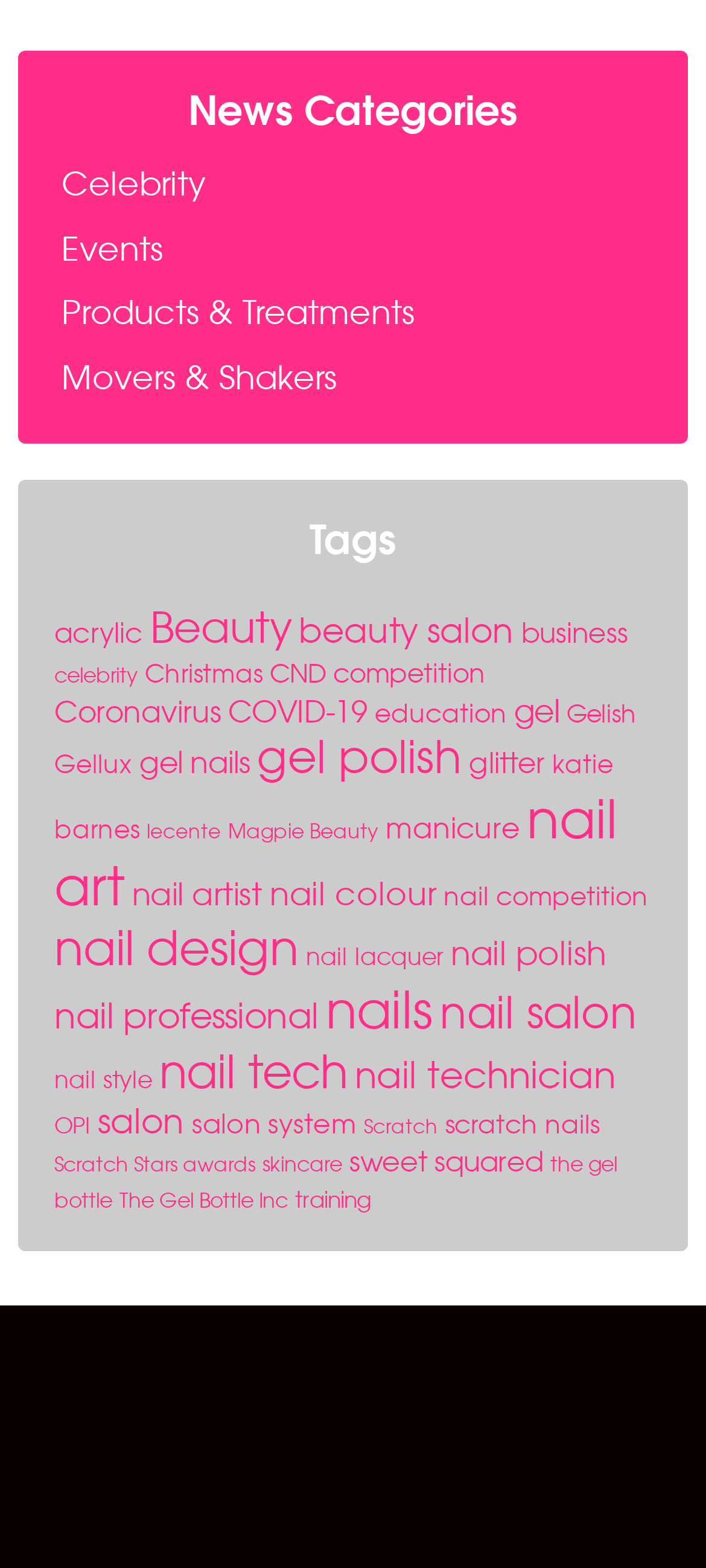How many items are related to Coronavirus on this webpage?
Look at the screenshot and provide an in-depth answer.

According to the link 'Coronavirus (250 items)' under the 'Tags' heading, there are 250 items related to Coronavirus on this webpage.